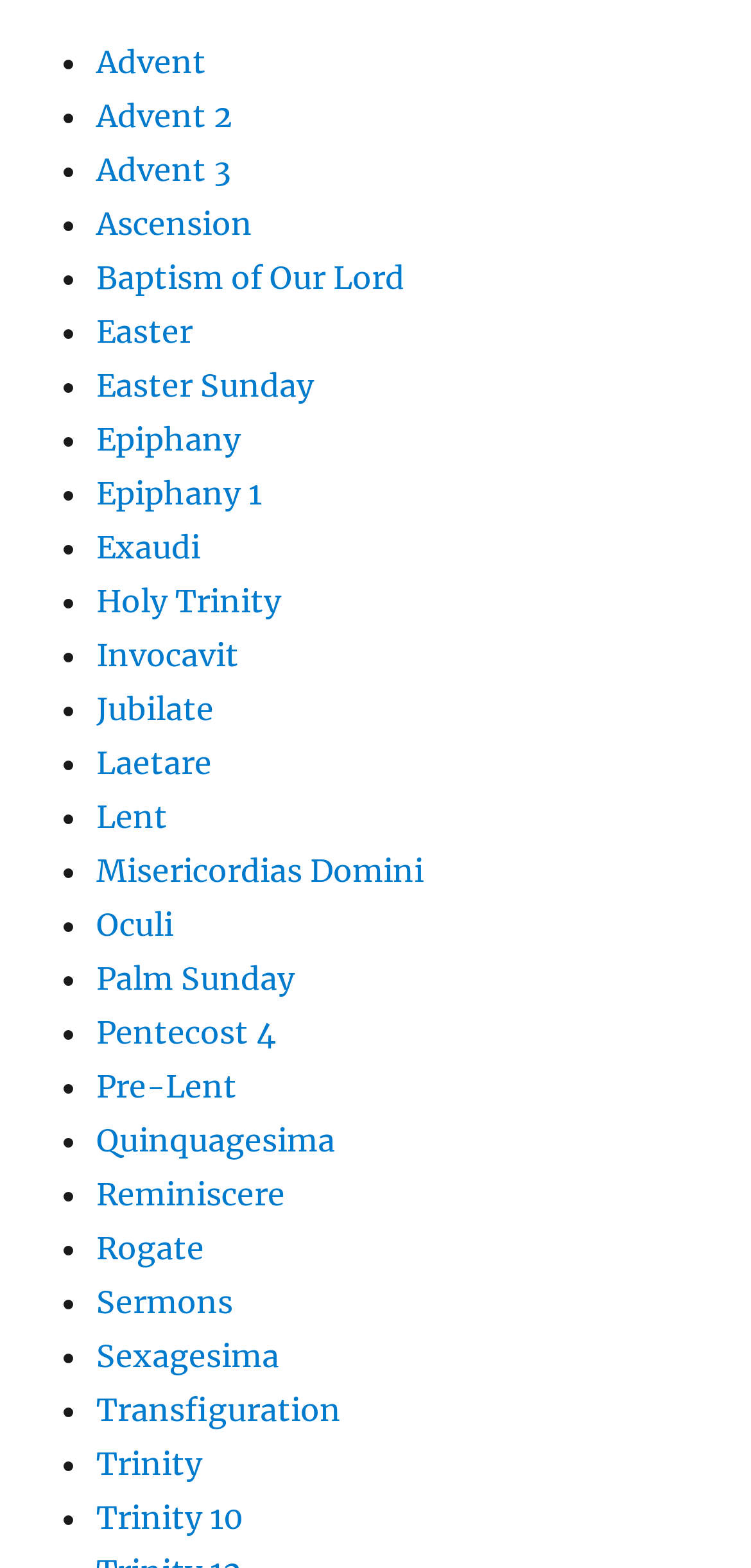Answer the question briefly using a single word or phrase: 
What is the last item in the list?

Trinity 10